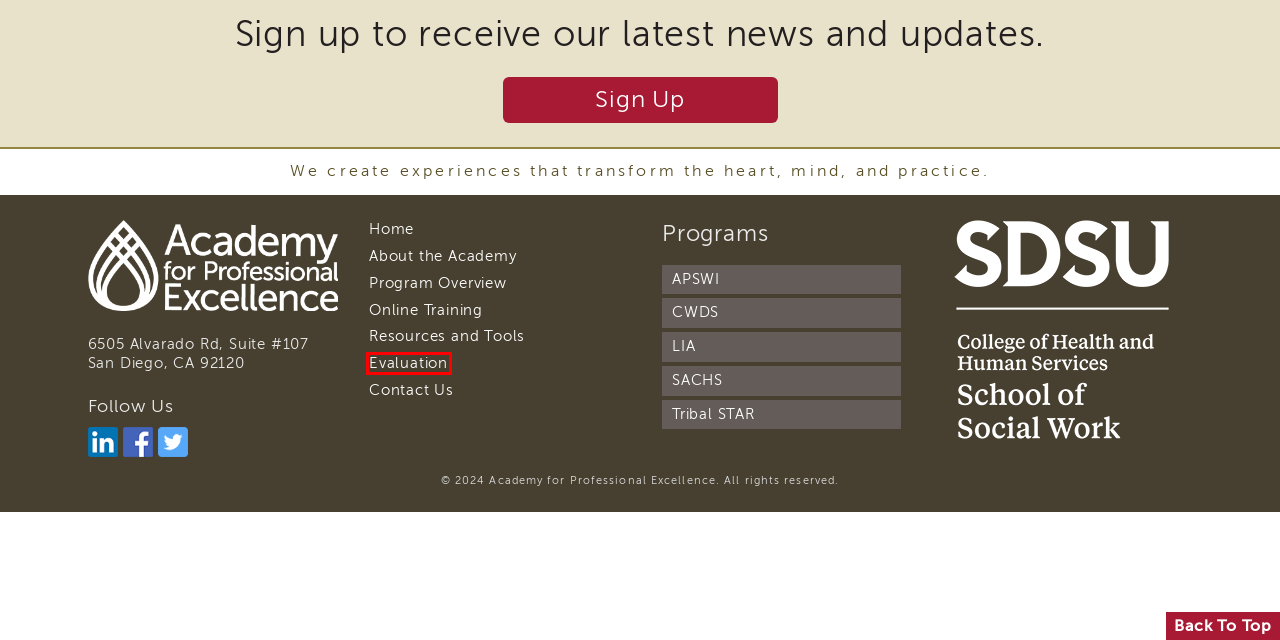You have a screenshot of a webpage with a red rectangle bounding box. Identify the best webpage description that corresponds to the new webpage after clicking the element within the red bounding box. Here are the candidates:
A. Child Welfare Development Services - Academy for Professional Excellence
B. Academy i3 Podcast - Academy for Professional Excellence
C. School of Social Work | SDSU
D. Contact Us - Academy for Professional Excellence
E. Cultural Competency Academy - Academy for Professional Excellence
F. Evaluation - Academy for Professional Excellence
G. eNewsletter Signup - Academy for Professional Excellence
H. About the Academy - Academy for Professional Excellence

F